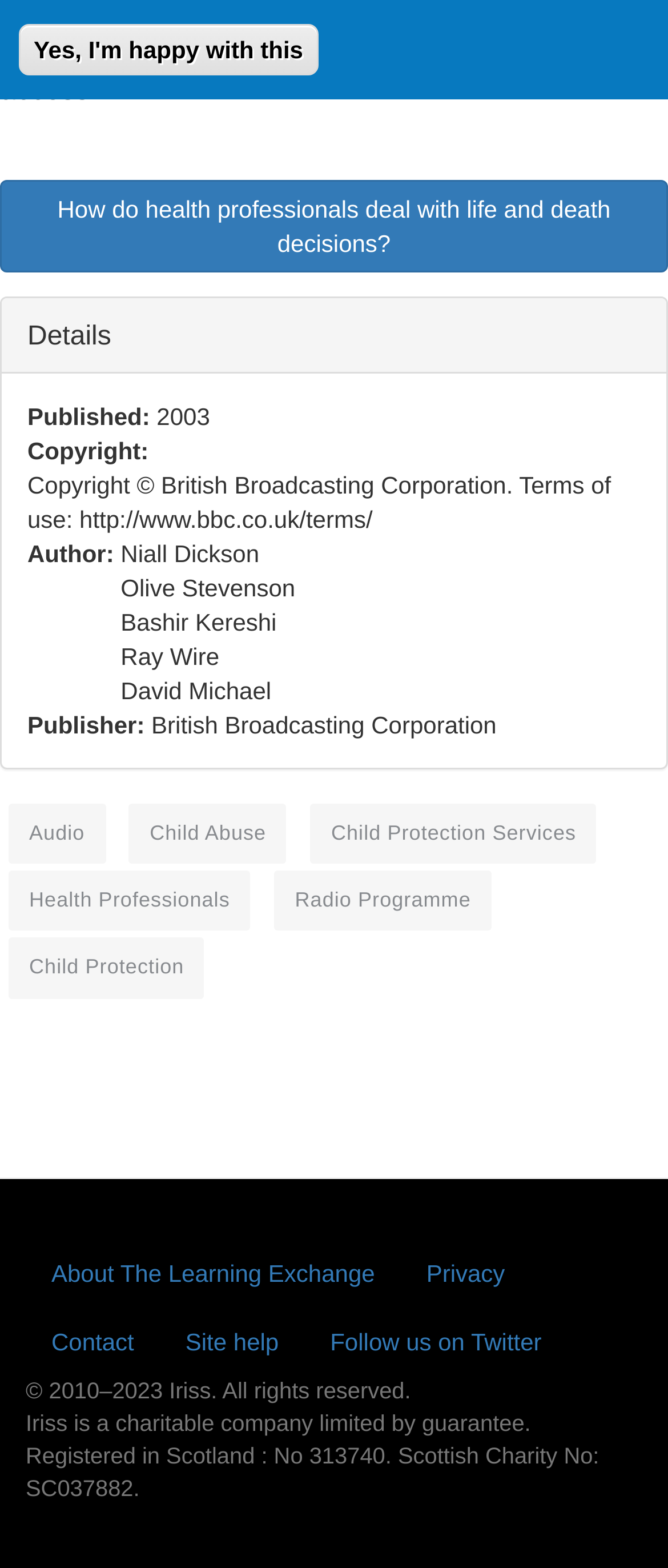Please determine the bounding box coordinates of the element's region to click in order to carry out the following instruction: "Click the link to learn about how health professionals deal with life and death decisions". The coordinates should be four float numbers between 0 and 1, i.e., [left, top, right, bottom].

[0.0, 0.115, 1.0, 0.174]